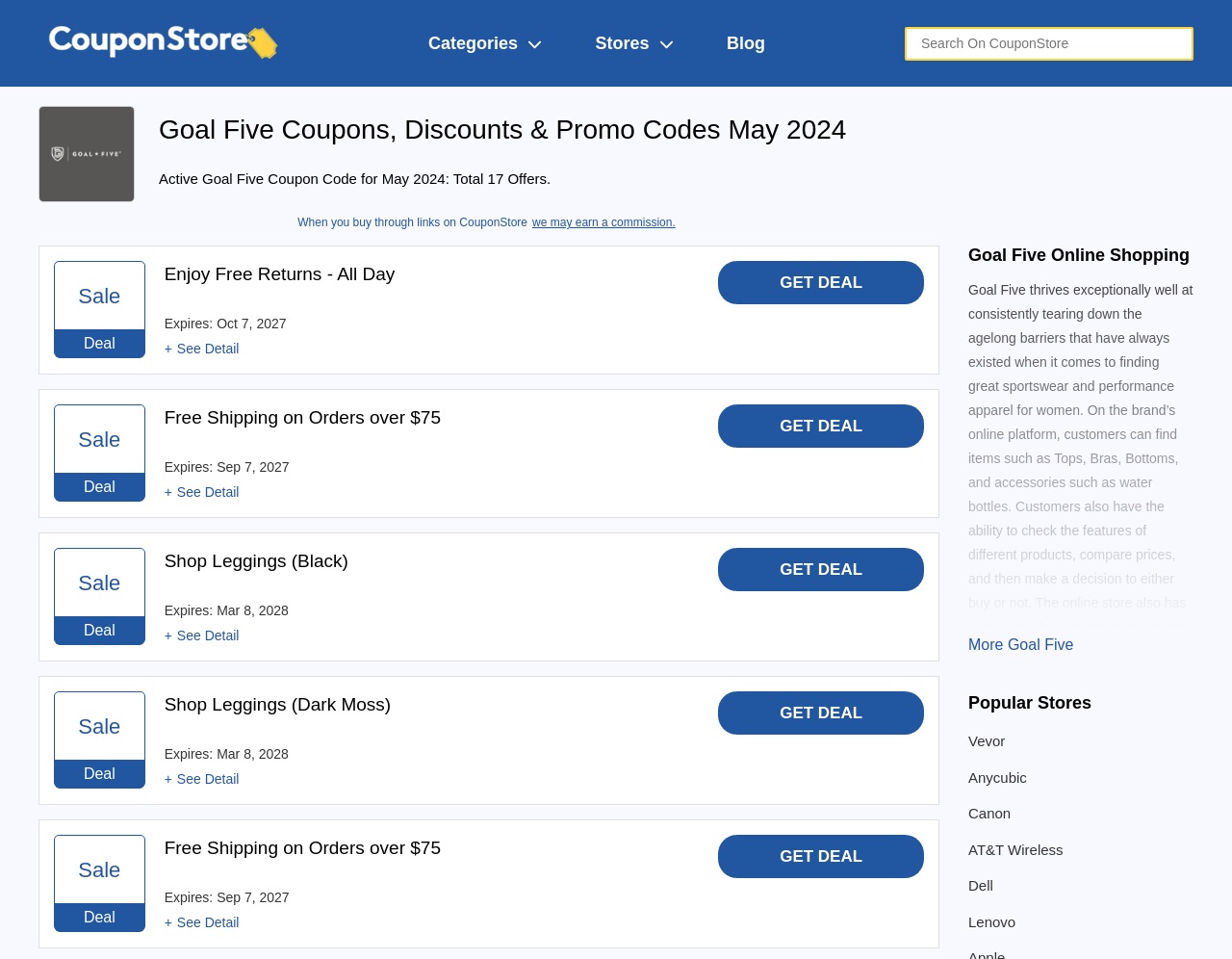Identify the bounding box coordinates of the section that should be clicked to achieve the task described: "Search on CouponStore".

[0.734, 0.028, 0.969, 0.063]